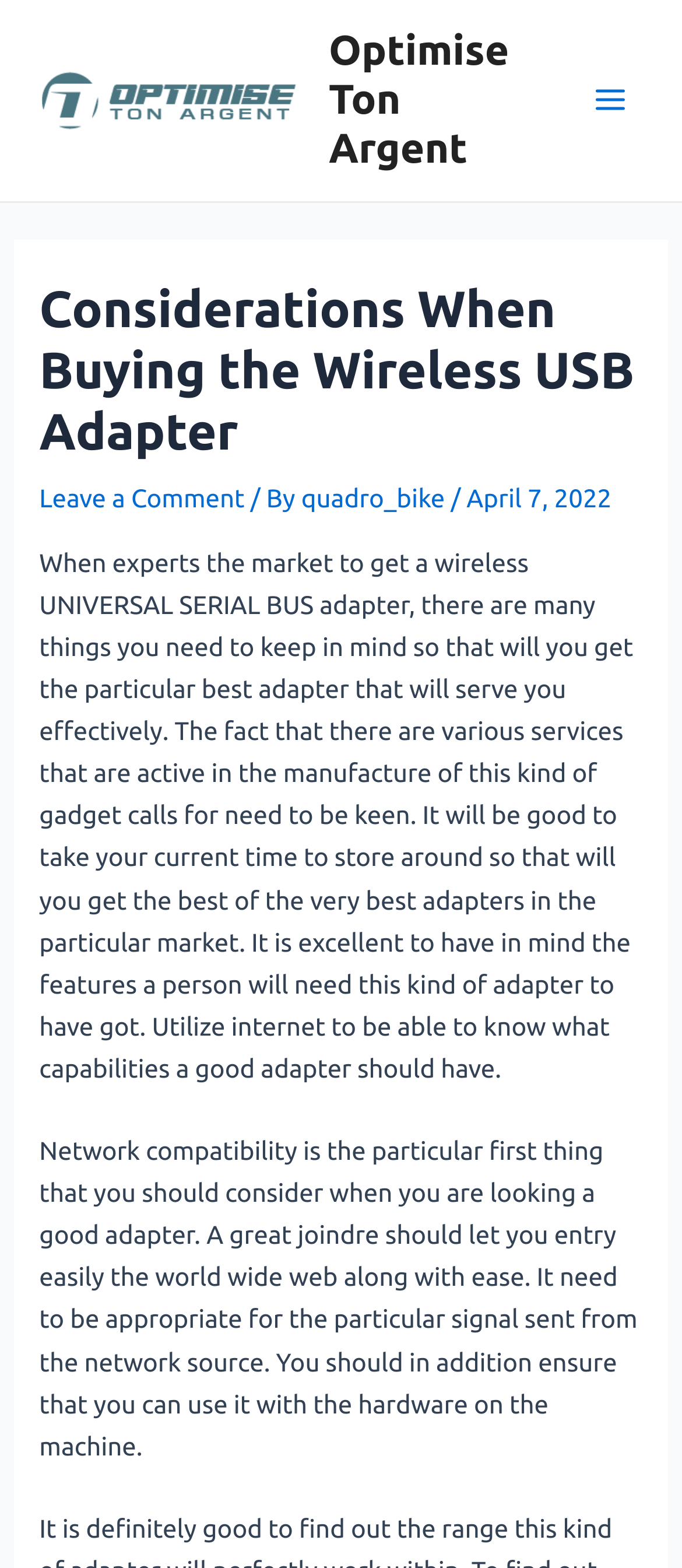Bounding box coordinates are specified in the format (top-left x, top-left y, bottom-right x, bottom-right y). All values are floating point numbers bounded between 0 and 1. Please provide the bounding box coordinate of the region this sentence describes: Main Menu

[0.841, 0.041, 0.949, 0.087]